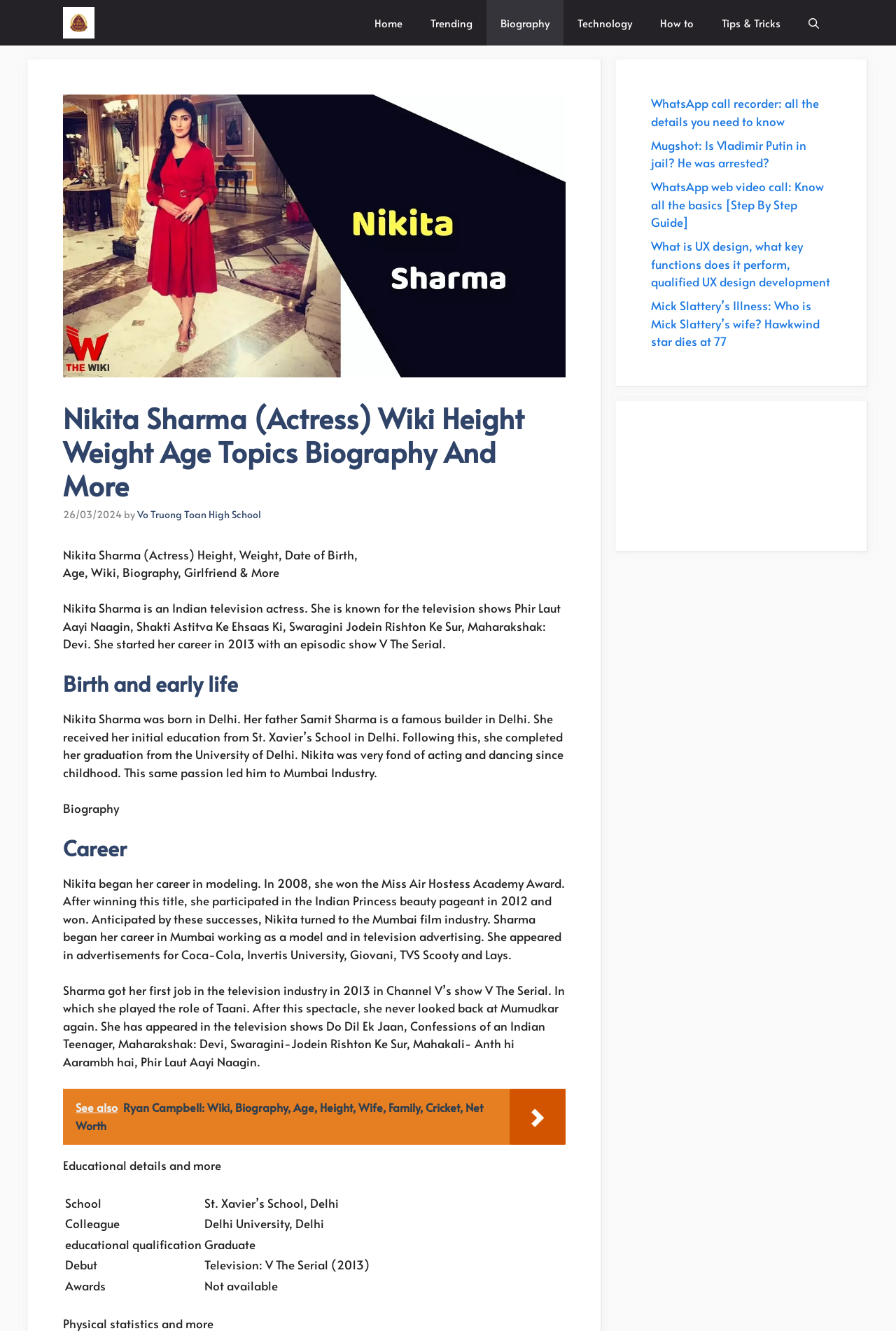Provide the bounding box coordinates of the section that needs to be clicked to accomplish the following instruction: "Read more about Nikita Sharma's biography."

[0.07, 0.41, 0.399, 0.436]